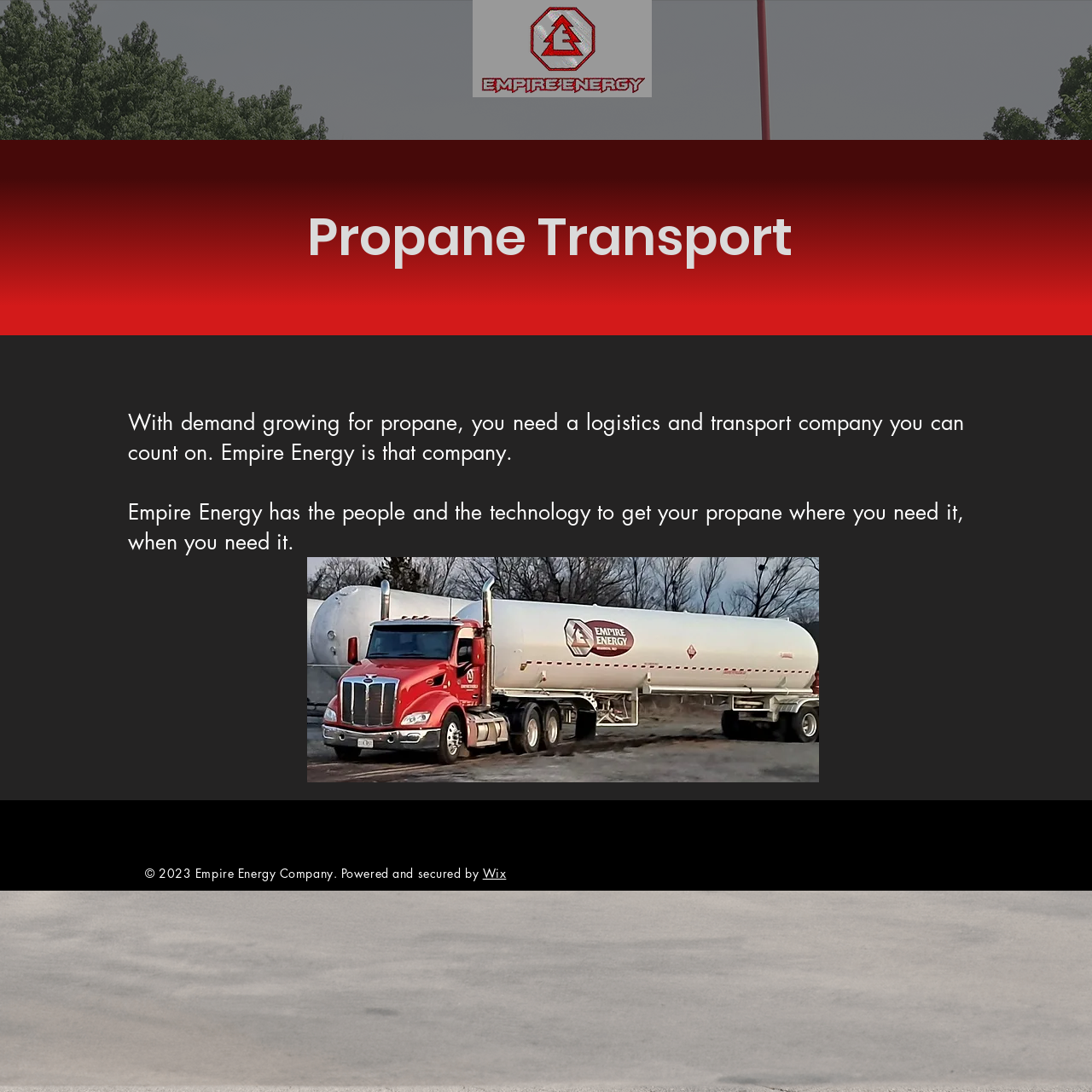Extract the bounding box coordinates for the UI element described as: "Credit and Leasing".

[0.5, 0.093, 0.651, 0.123]